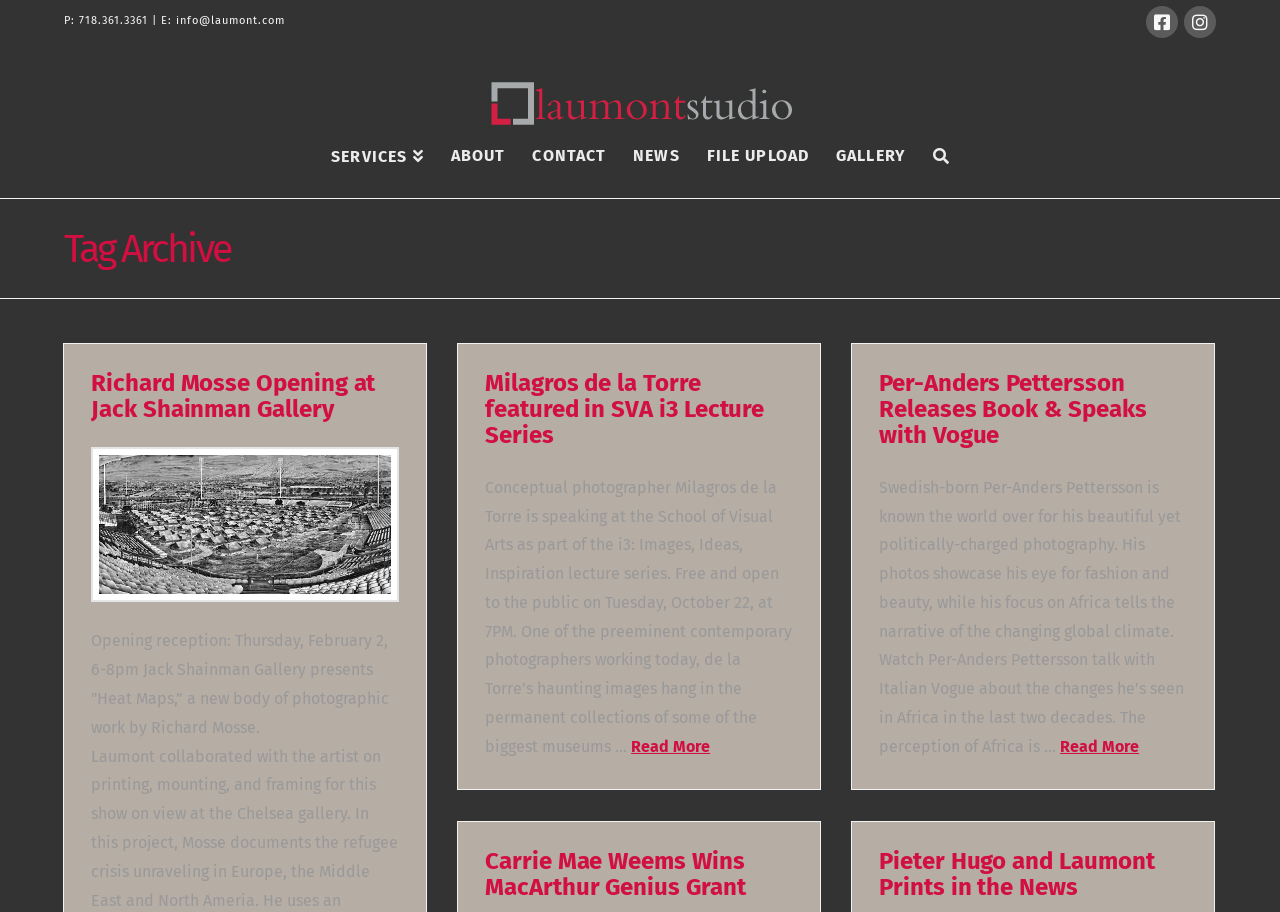Identify the bounding box coordinates for the UI element described as: "Read More". The coordinates should be provided as four floats between 0 and 1: [left, top, right, bottom].

[0.493, 0.808, 0.555, 0.829]